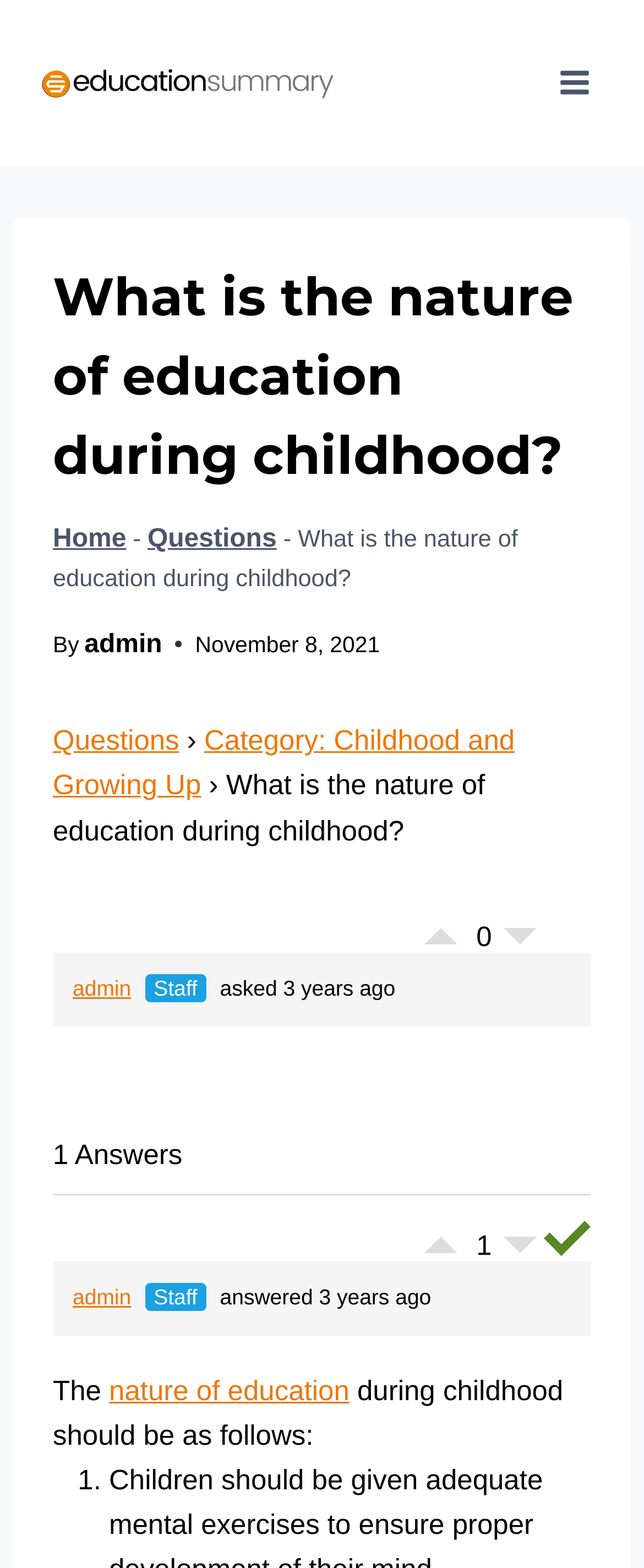Identify the coordinates of the bounding box for the element that must be clicked to accomplish the instruction: "Click the 'Vote Up' link".

[0.658, 0.581, 0.709, 0.602]